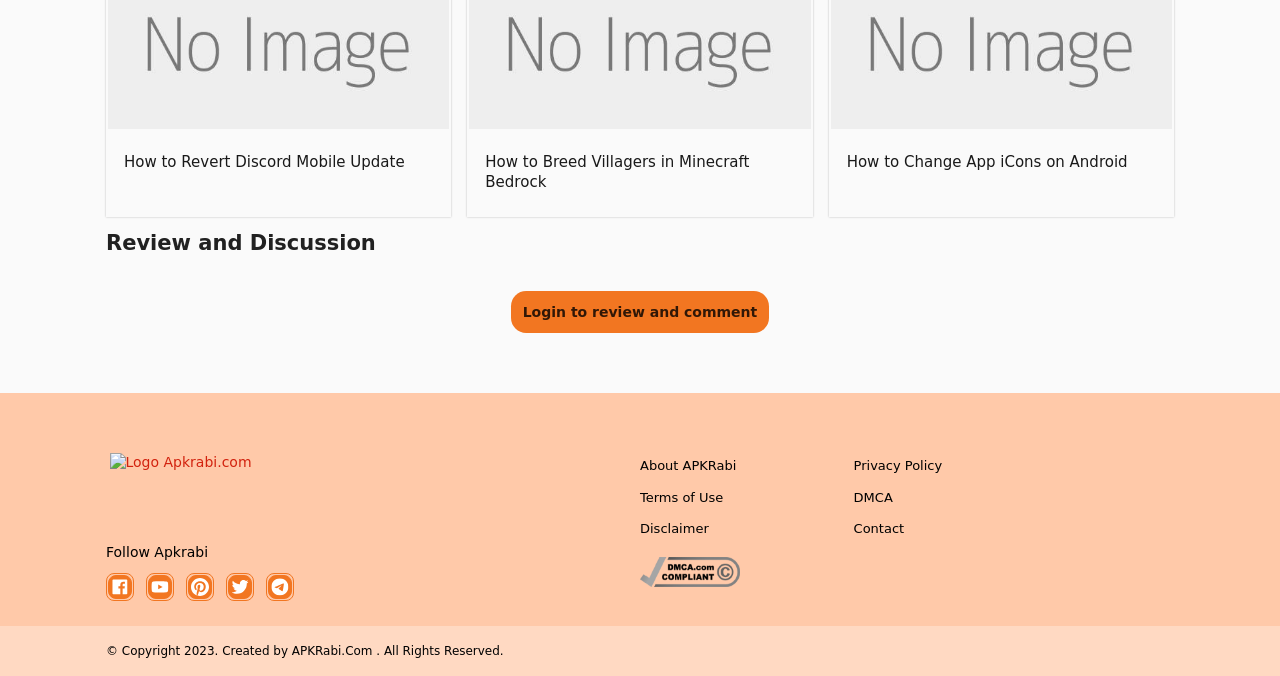Locate the bounding box coordinates of the item that should be clicked to fulfill the instruction: "Visit the 'About APKRabi' page".

[0.5, 0.678, 0.575, 0.7]